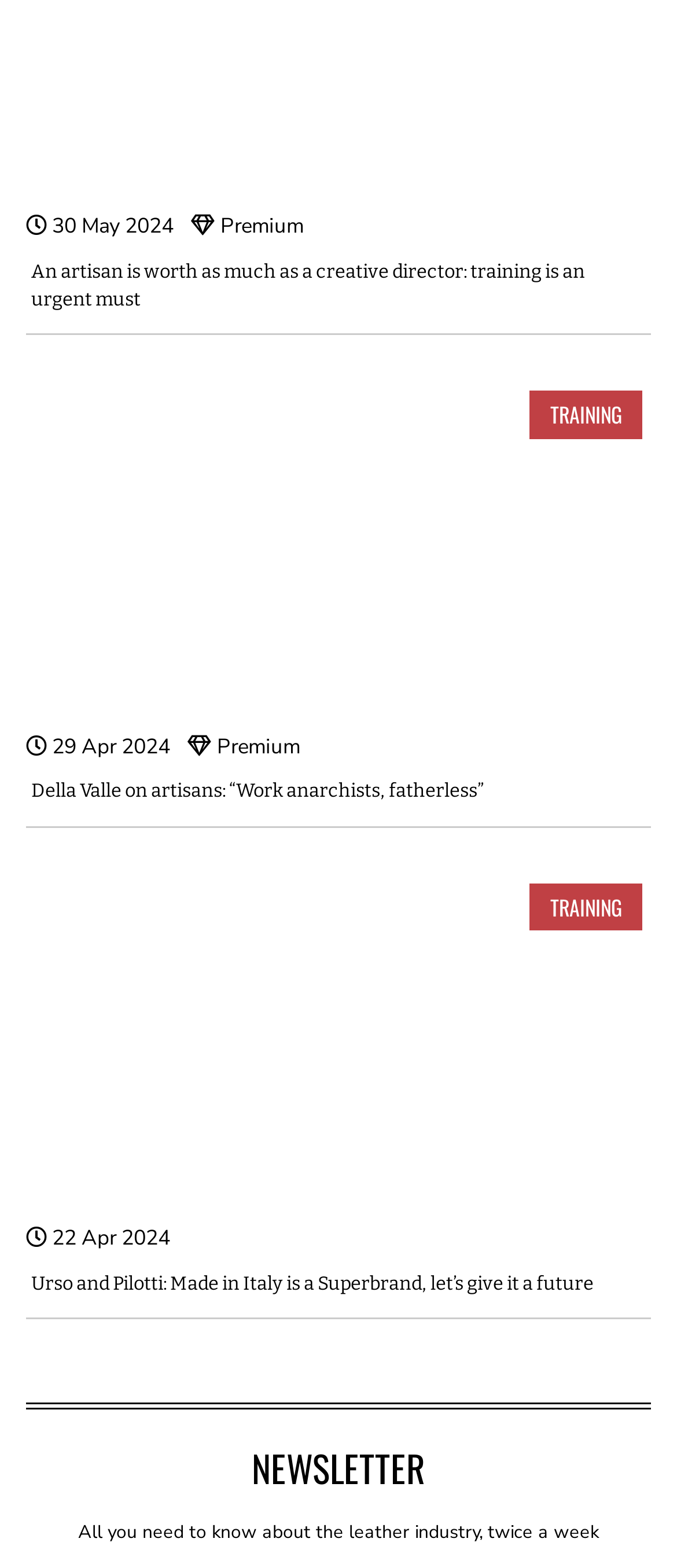Determine the bounding box coordinates of the area to click in order to meet this instruction: "Read the article about Urso and Pilotti's opinion on Made in Italy".

[0.046, 0.811, 0.877, 0.826]